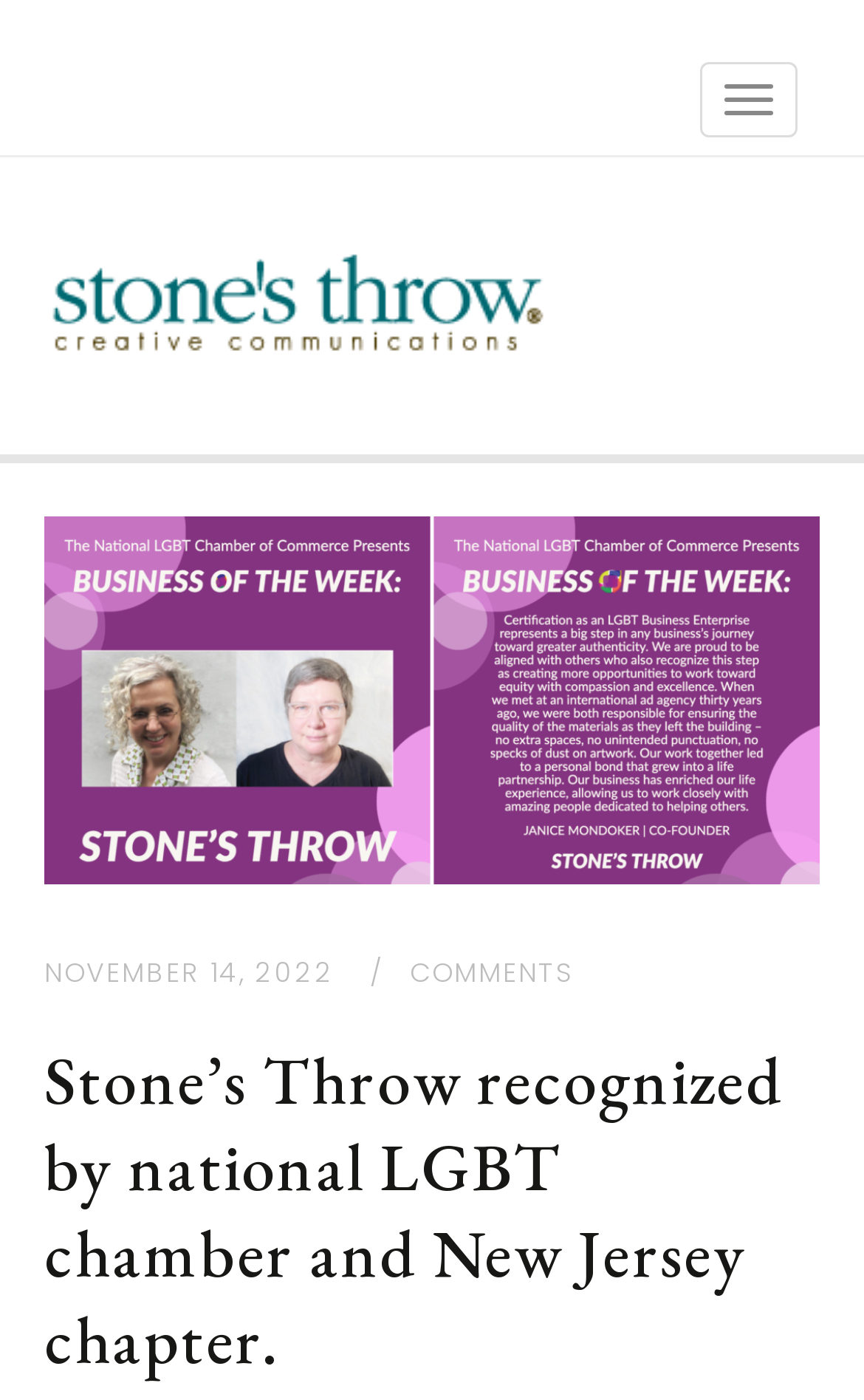With reference to the screenshot, provide a detailed response to the question below:
Is there an image on the webpage?

I found the image by looking at the image element with the text 'Stone's Throw Creative Communications' which is located within the header section of the webpage.